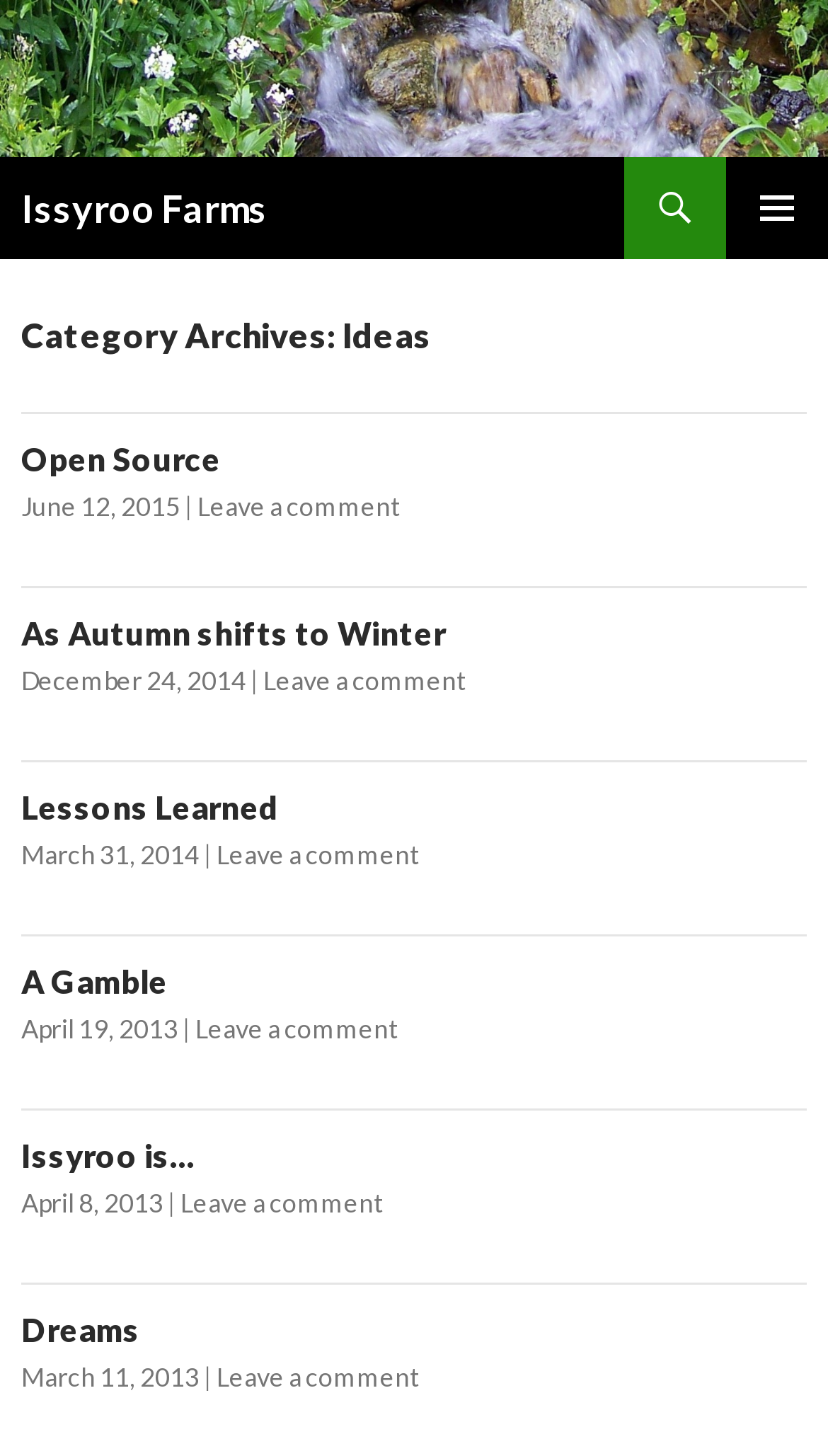Generate a comprehensive description of the contents of the webpage.

The webpage is titled "Ideas | Issyroo Farms" and features a prominent logo image of "Issyroo Farms" at the top left corner. Below the logo, there is a heading that reads "Issyroo Farms". 

On the top right corner, there are three links: "Search", "PRIMARY MENU", and "SKIP TO CONTENT". 

The main content of the webpage is divided into six sections, each representing a separate article. These articles are stacked vertically, with the most recent one at the top. Each article has a heading, a link to the article title, a publication date, and a "Leave a comment" link. The headings of the articles are "Open Source", "As Autumn shifts to Winter", "Lessons Learned", "A Gamble", "Issyroo is…", and "Dreams". The publication dates range from June 12, 2015, to March 11, 2013.